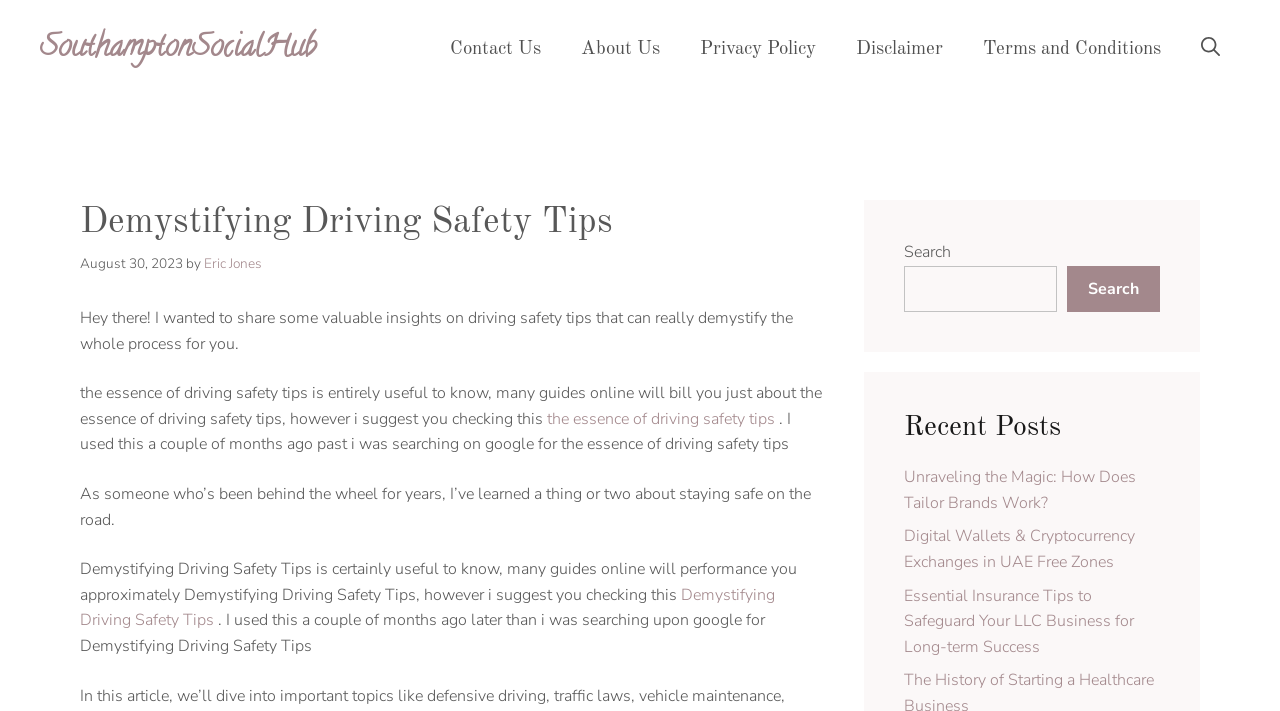Locate the bounding box coordinates of the clickable area needed to fulfill the instruction: "Check the 'Recent Posts' section".

[0.706, 0.579, 0.906, 0.626]